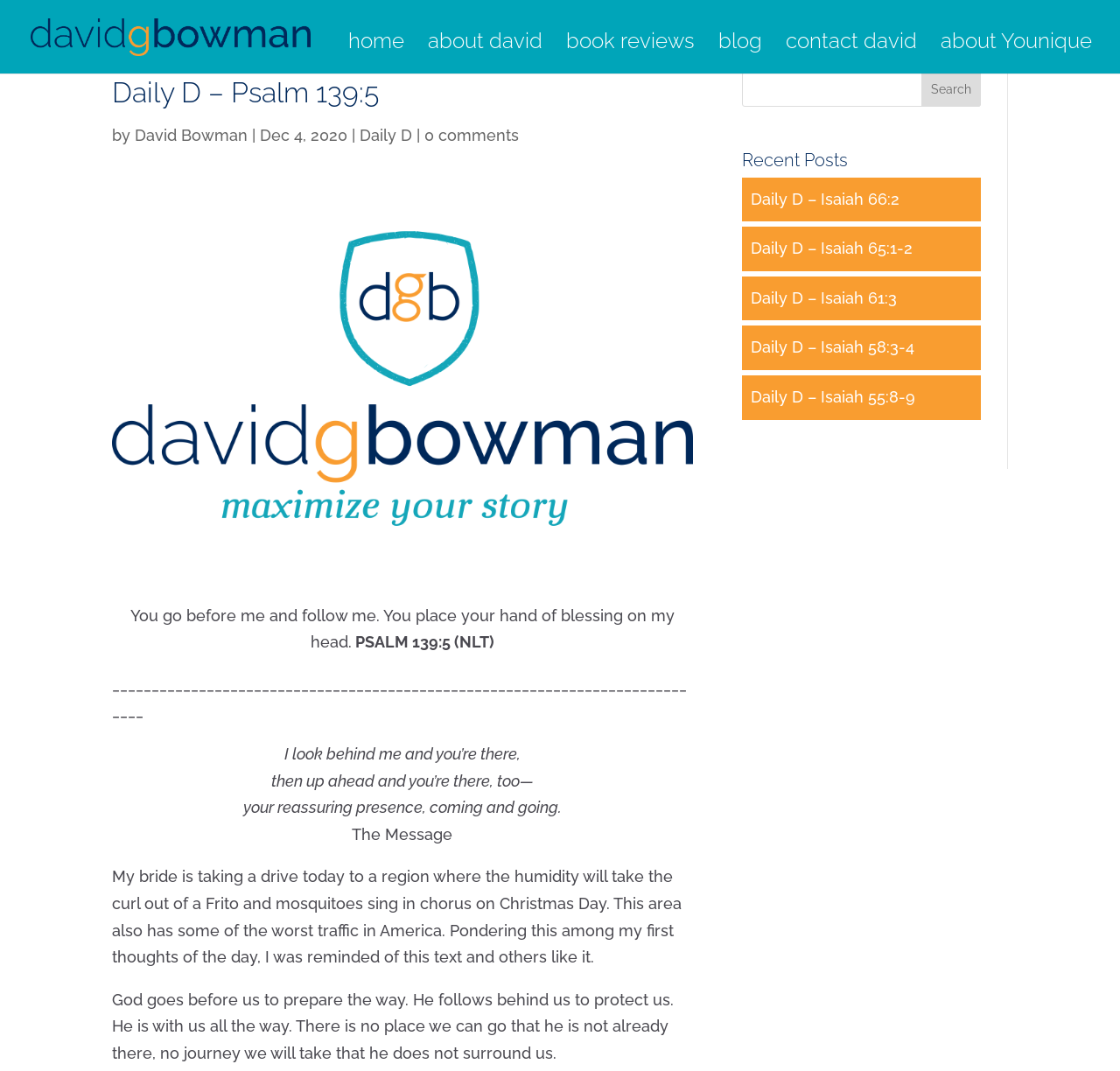Give an extensive and precise description of the webpage.

This webpage is a blog post titled "Daily D - Psalm 139:5" by David G. Bowman. At the top left, there is a link to the author's name, accompanied by a small image of him. To the right of this, there are several navigation links, including "home", "about david", "book reviews", "blog", "contact david", and "about Younique".

Below the navigation links, there is a heading with the title of the blog post, followed by the author's name, the date "Dec 4, 2020", and a link to "Daily D" with "0 comments". The main content of the blog post is a passage from Psalm 139:5, displayed in two different translations, with the first one being from the NLT and the second one from The Message.

The blog post itself is a reflection on the passage, where the author shares a personal anecdote about his bride taking a drive to a region with high humidity and bad traffic. The author then reflects on how God goes before us to prepare the way, follows behind us to protect us, and is with us all the way.

At the bottom right of the page, there is a search bar with a textbox and a "Search" button. Below this, there is a heading "Recent Posts" with links to five recent blog posts, each titled "Daily D" with a different Bible verse reference.

Overall, the webpage has a simple and clean layout, with a focus on the blog post content and easy navigation to other parts of the website.